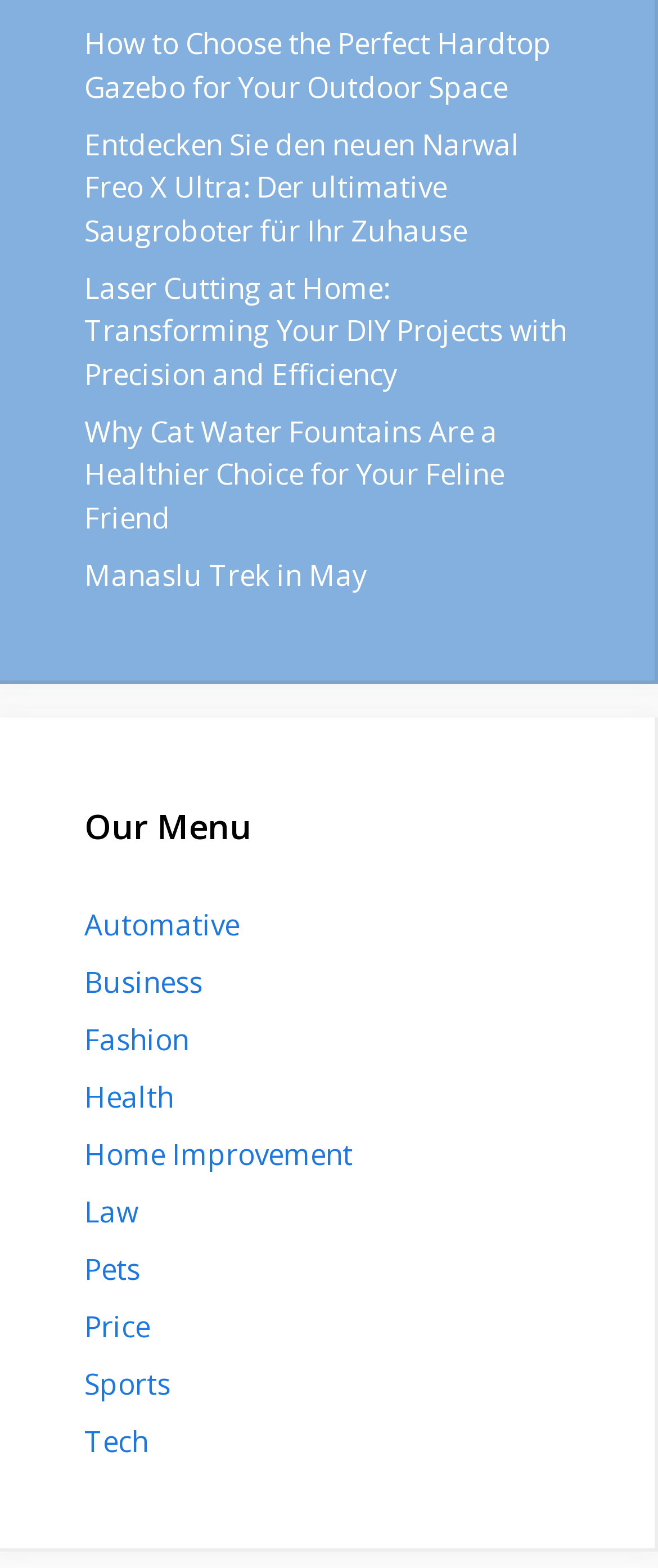Provide the bounding box coordinates of the HTML element this sentence describes: "Home Improvement". The bounding box coordinates consist of four float numbers between 0 and 1, i.e., [left, top, right, bottom].

[0.128, 0.724, 0.536, 0.749]